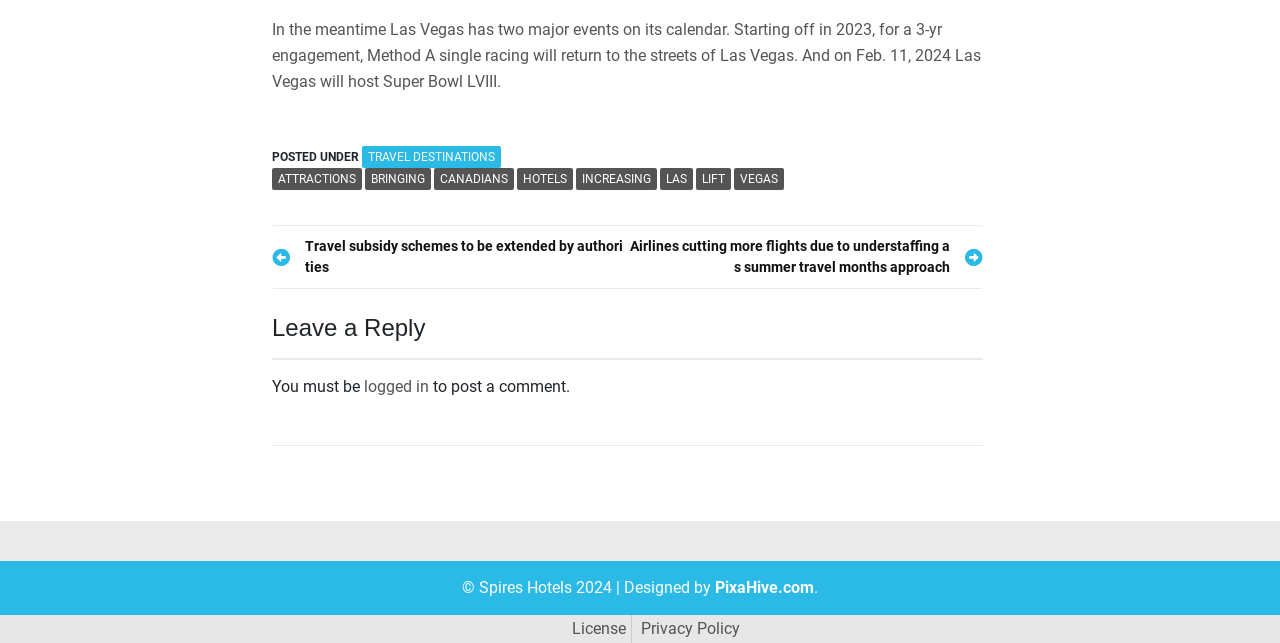Reply to the question with a single word or phrase:
What is the theme of the links in the footer?

Travel-related topics